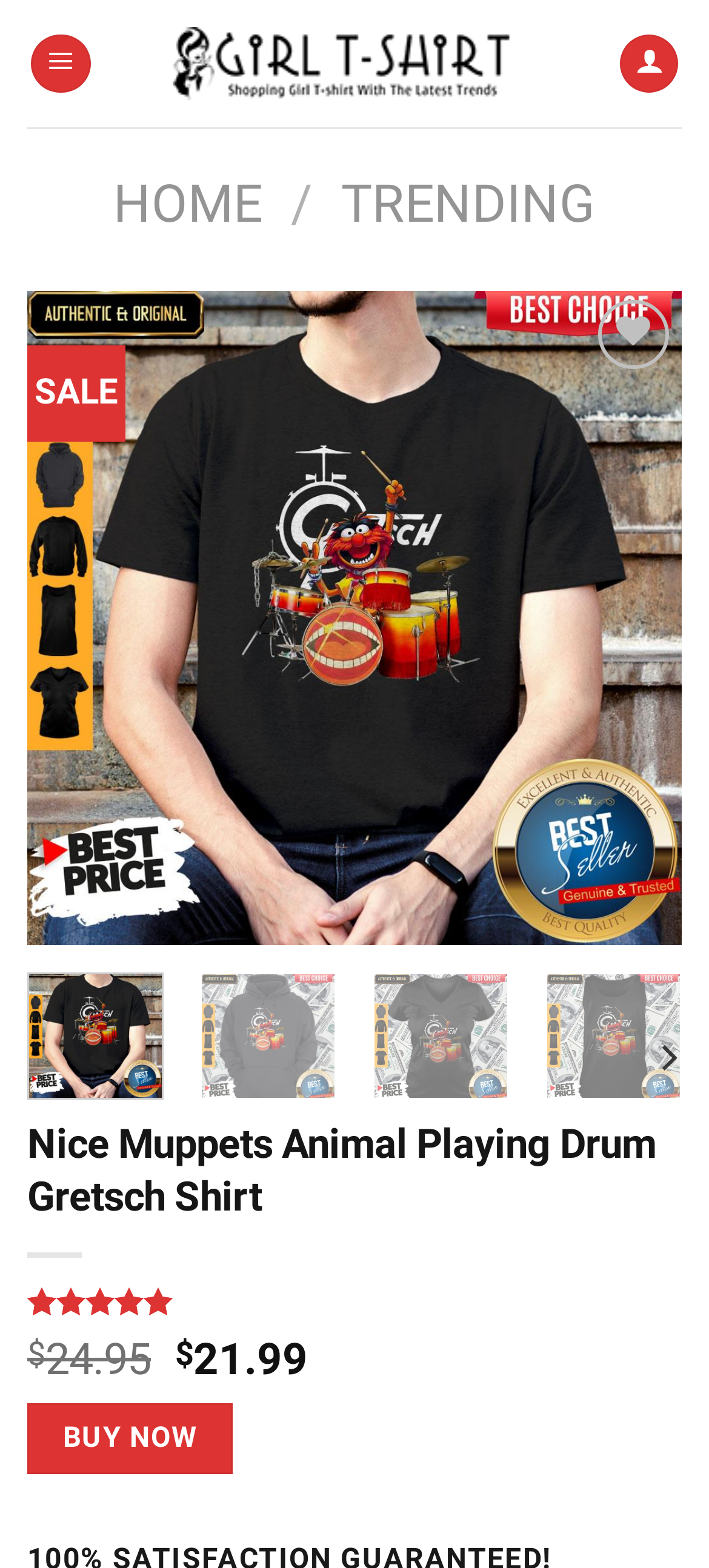Based on the description "Add to Wishlist", find the bounding box of the specified UI element.

[0.813, 0.248, 0.936, 0.291]